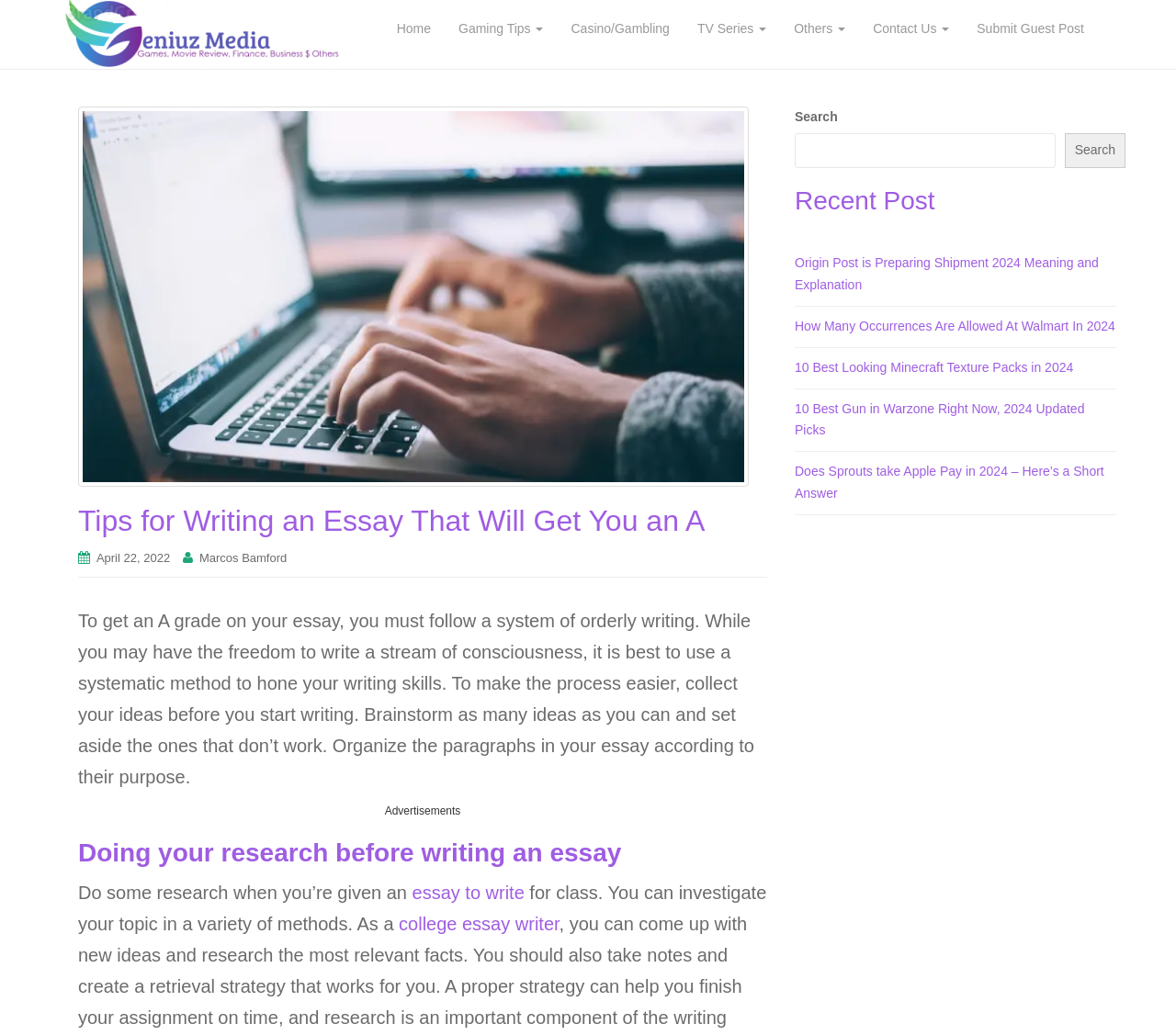Who is the author of the essay writing tips?
Observe the image and answer the question with a one-word or short phrase response.

Marcos Bamford